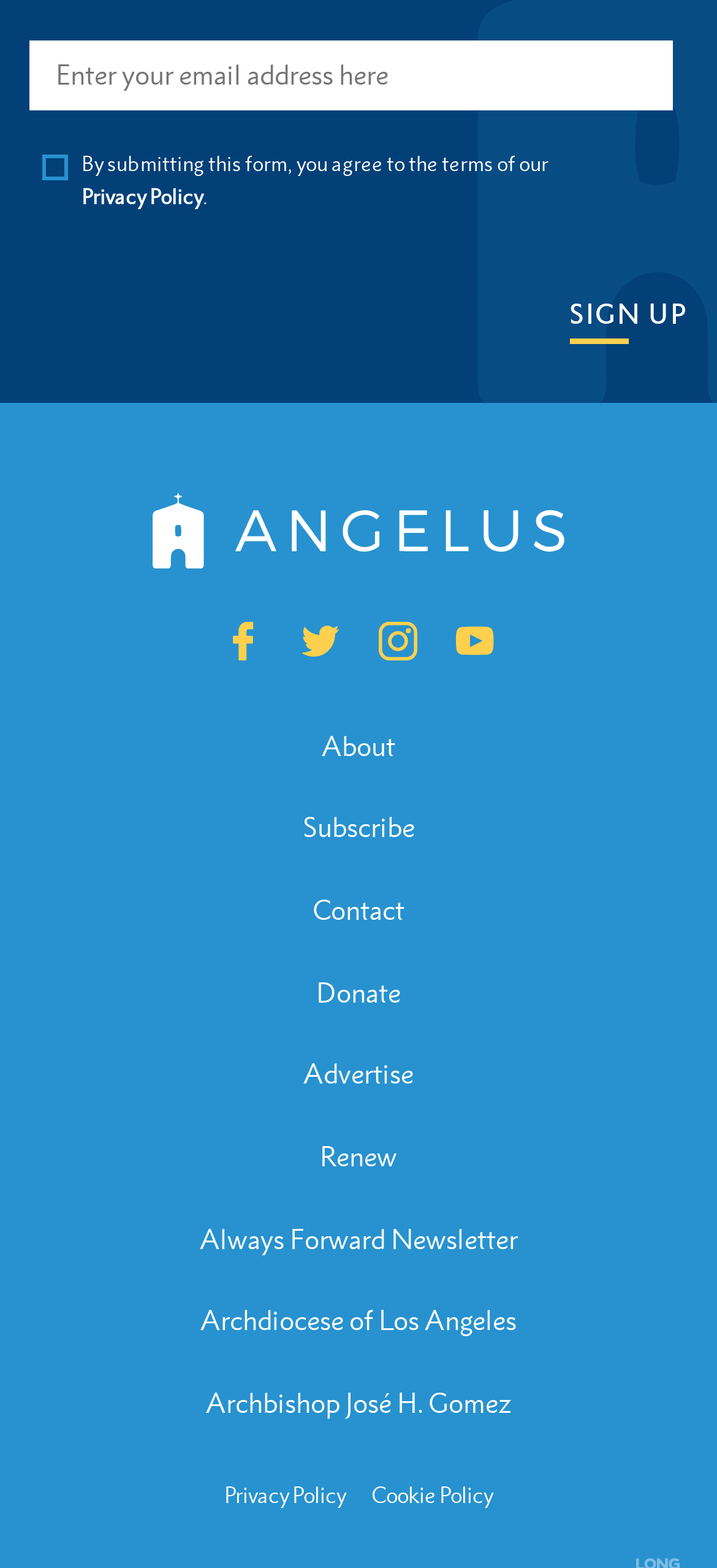Can you find the bounding box coordinates for the UI element given this description: "Privacy Policy"? Provide the coordinates as four float numbers between 0 and 1: [left, top, right, bottom].

[0.113, 0.117, 0.283, 0.135]